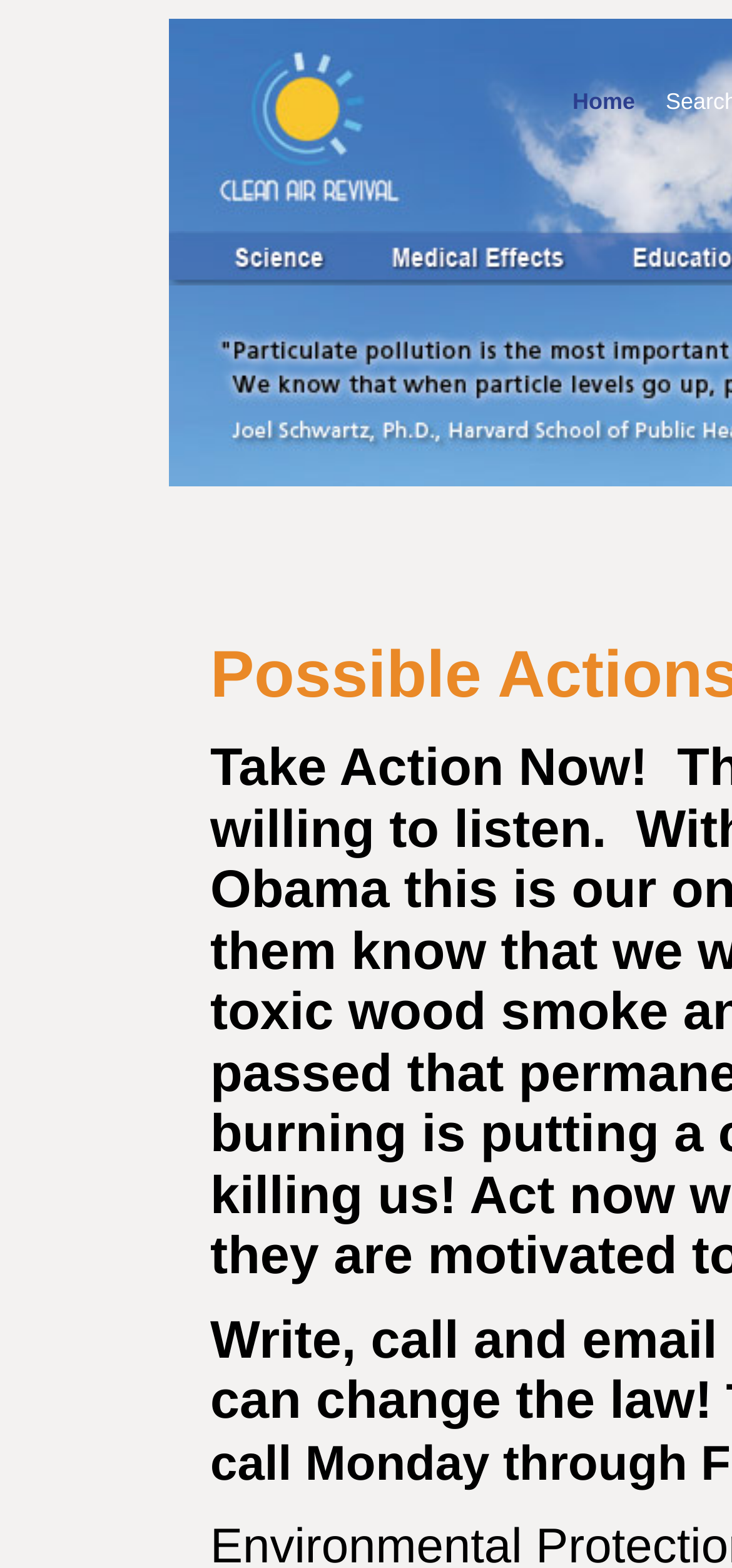Predict the bounding box of the UI element that fits this description: "alt="top-navigation" name="Image59"".

[0.231, 0.166, 0.487, 0.187]